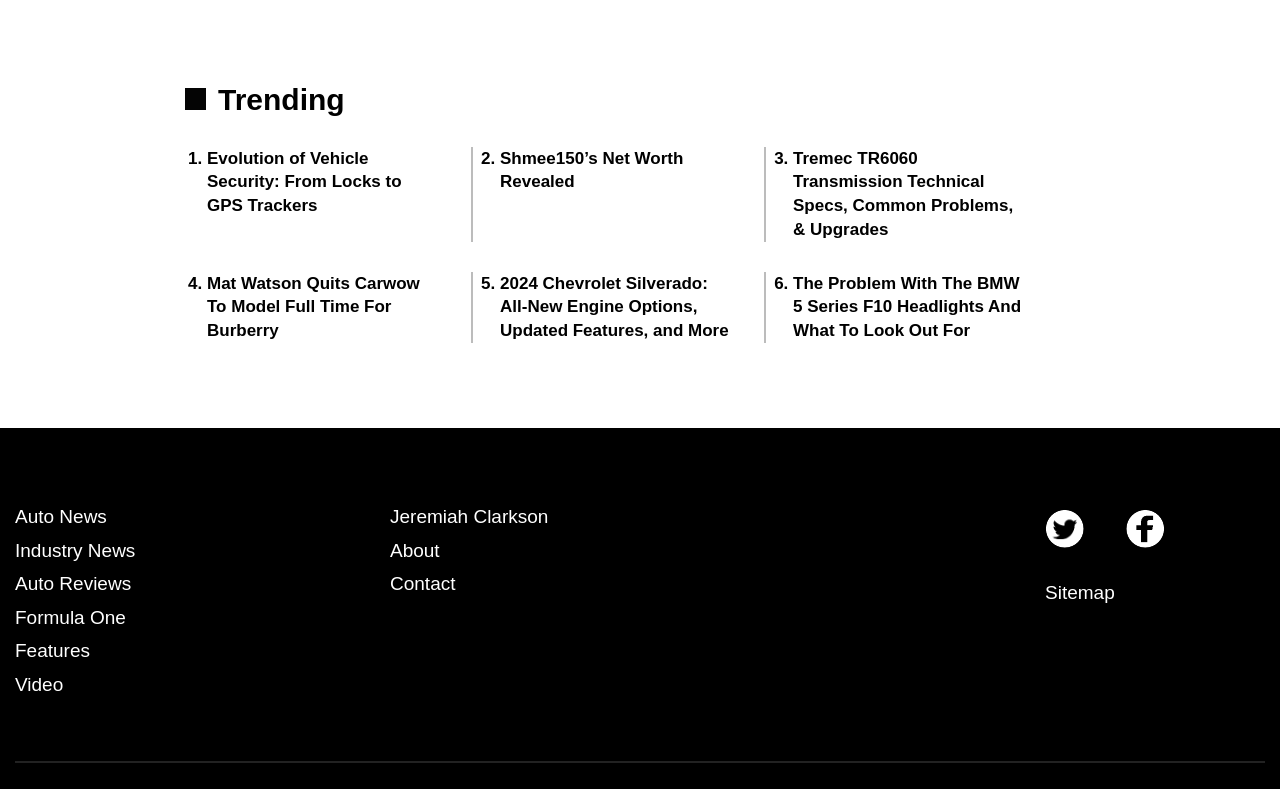What is the category of the article '2024 Chevrolet Silverado'?
Based on the image, answer the question with as much detail as possible.

The article '2024 Chevrolet Silverado: All-New Engine Options, Updated Features, and More' is categorized under 'Auto News' as it is related to the automotive industry and is not specifically classified under other categories like 'Industry News', 'Auto Reviews', or 'Formula One'.